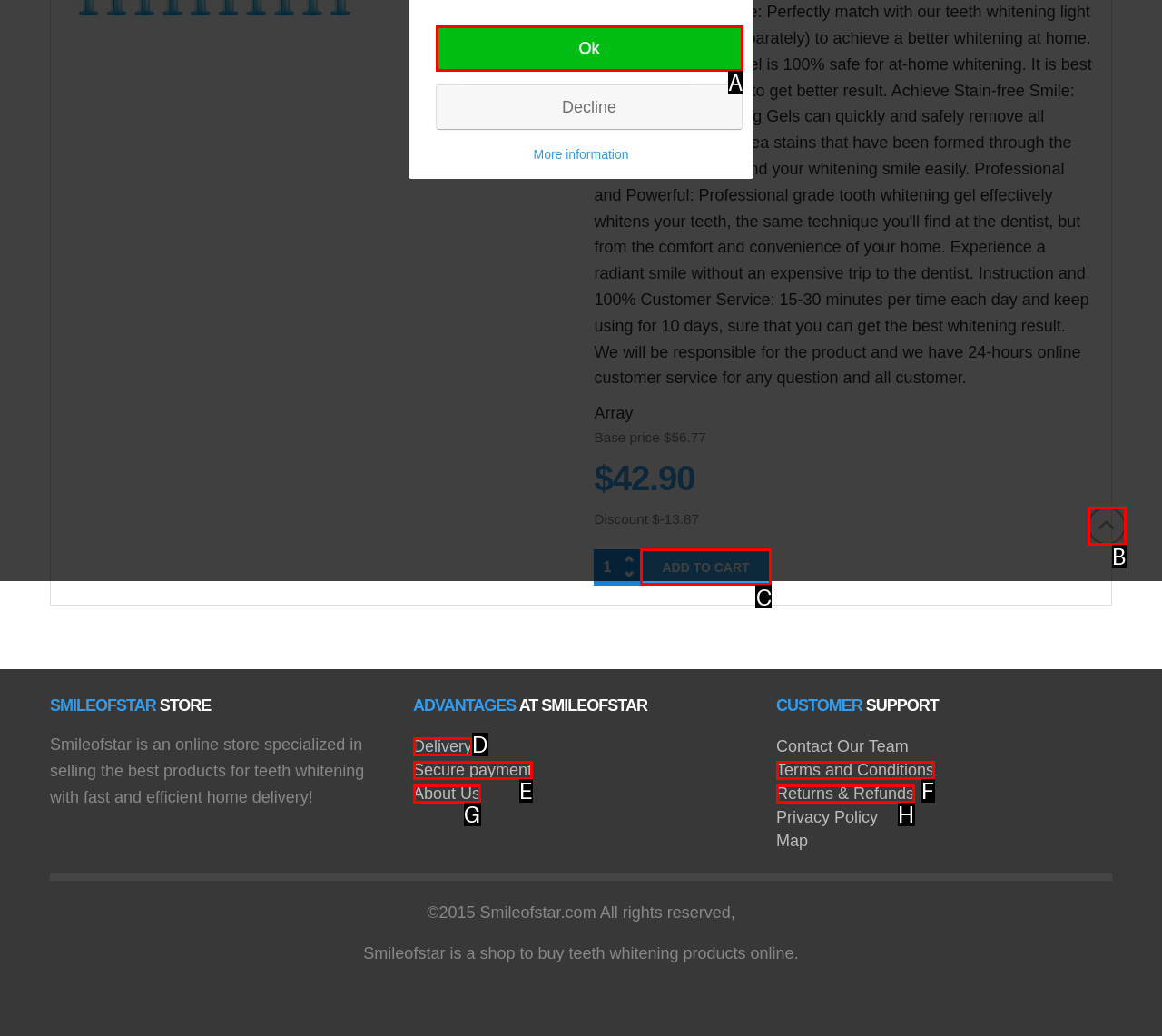Choose the option that matches the following description: Secure payment
Answer with the letter of the correct option.

E